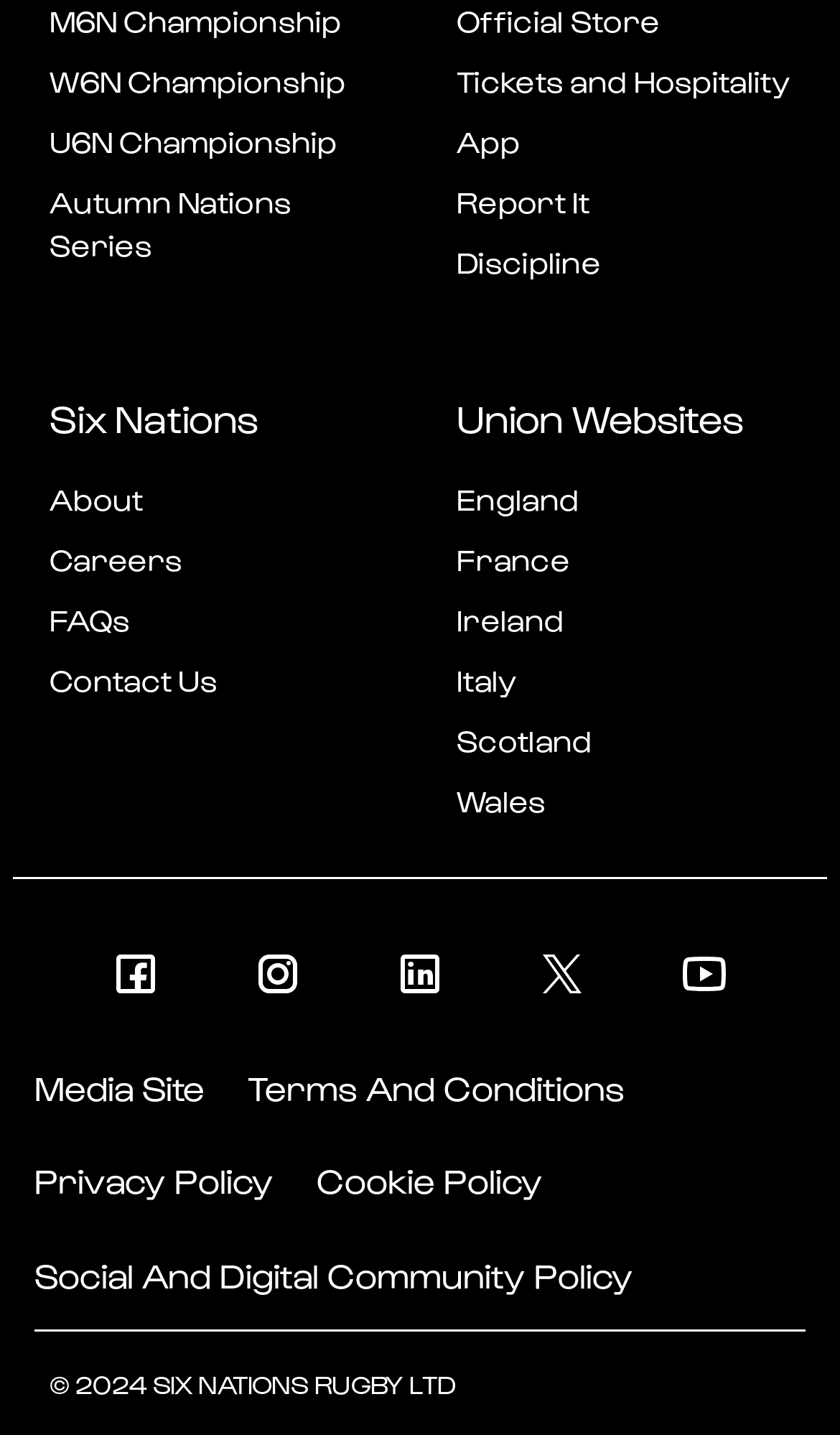Please identify the bounding box coordinates of the clickable area that will allow you to execute the instruction: "Open Tickets and Hospitality".

[0.544, 0.042, 0.941, 0.072]